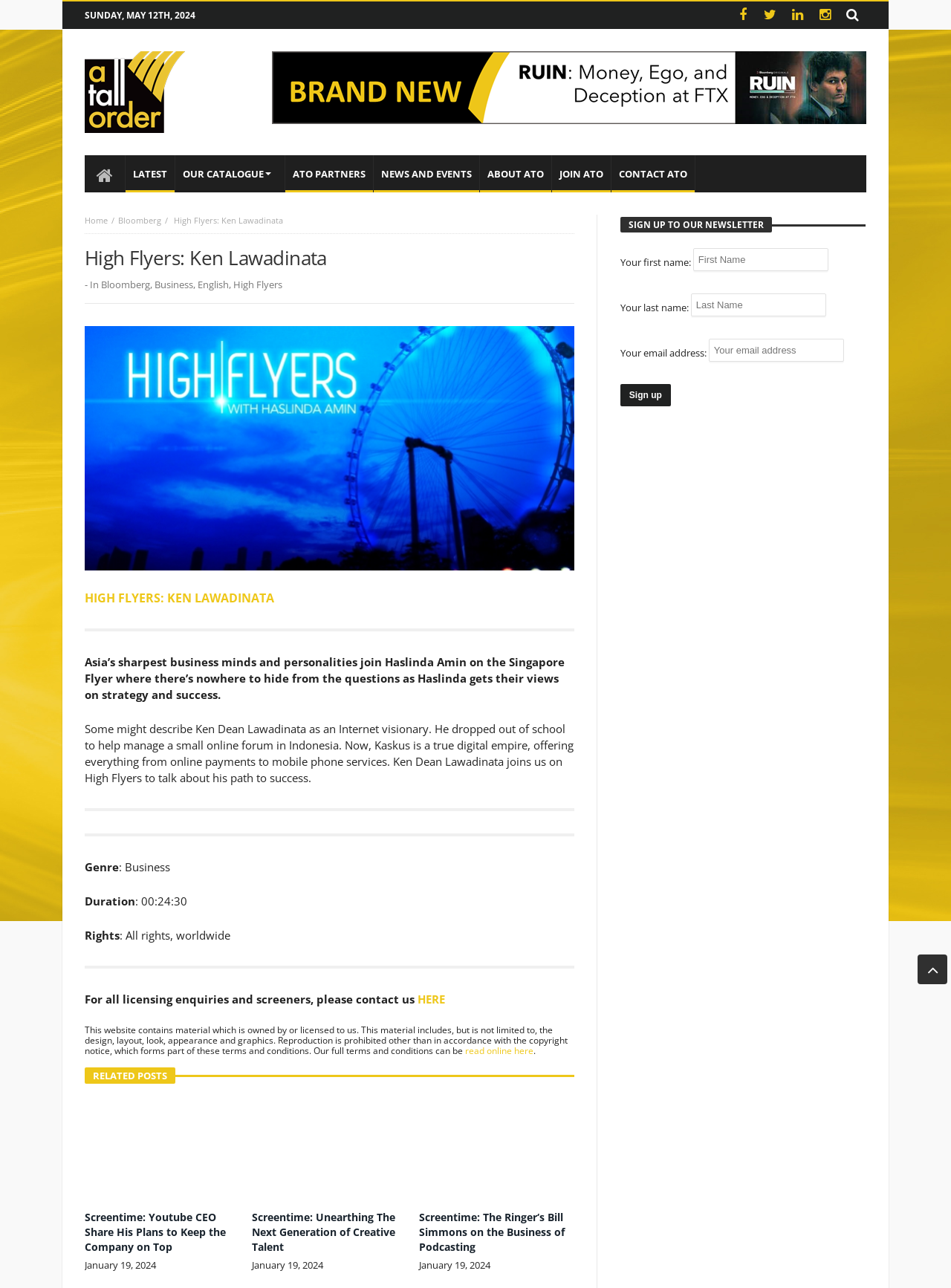Locate the bounding box coordinates of the region to be clicked to comply with the following instruction: "Click on the 'A Tall Order' link". The coordinates must be four float numbers between 0 and 1, in the form [left, top, right, bottom].

[0.089, 0.059, 0.195, 0.08]